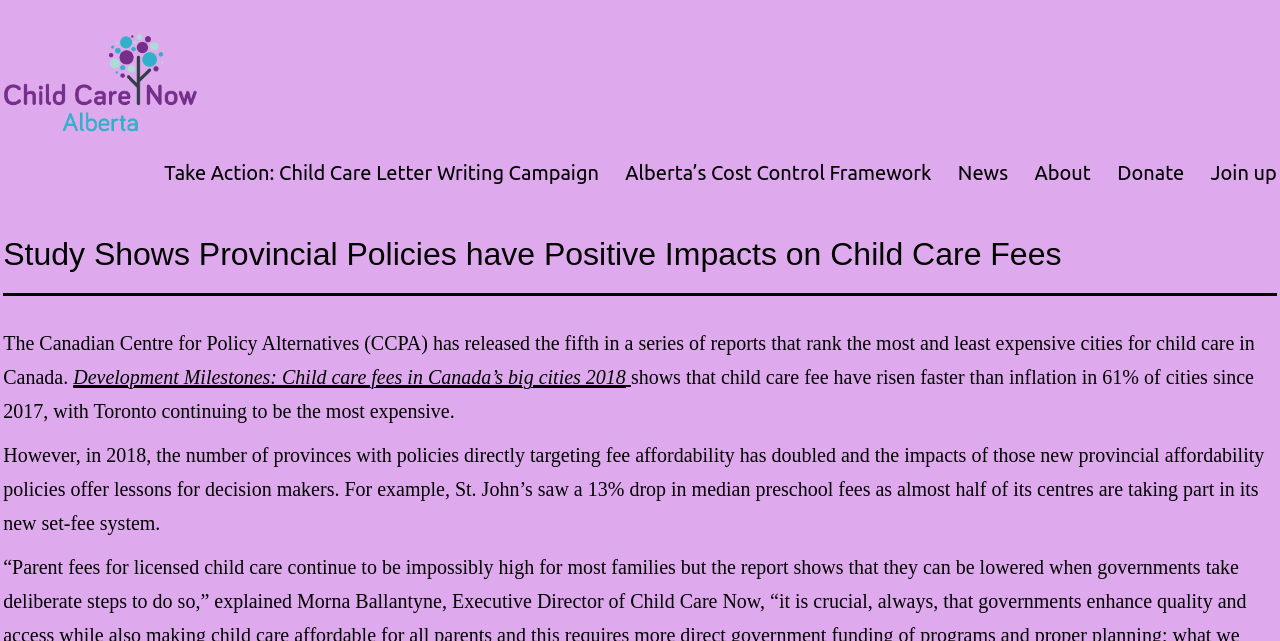Find and provide the bounding box coordinates for the UI element described with: "Donate".

[0.862, 0.231, 0.935, 0.308]